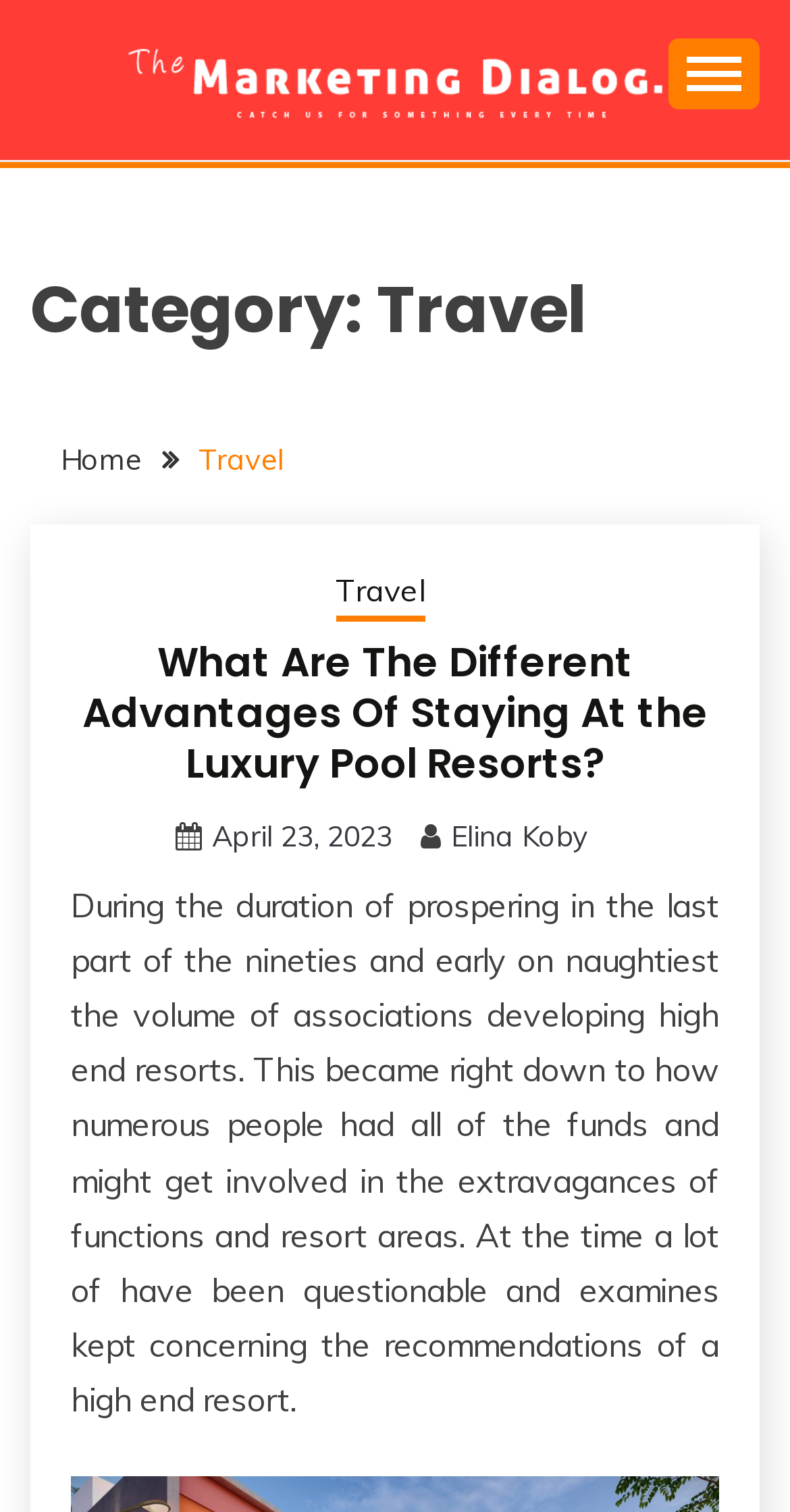Identify the bounding box coordinates for the region to click in order to carry out this instruction: "Click on the 'THE MARKETING DIALOG' link". Provide the coordinates using four float numbers between 0 and 1, formatted as [left, top, right, bottom].

[0.162, 0.088, 0.918, 0.207]